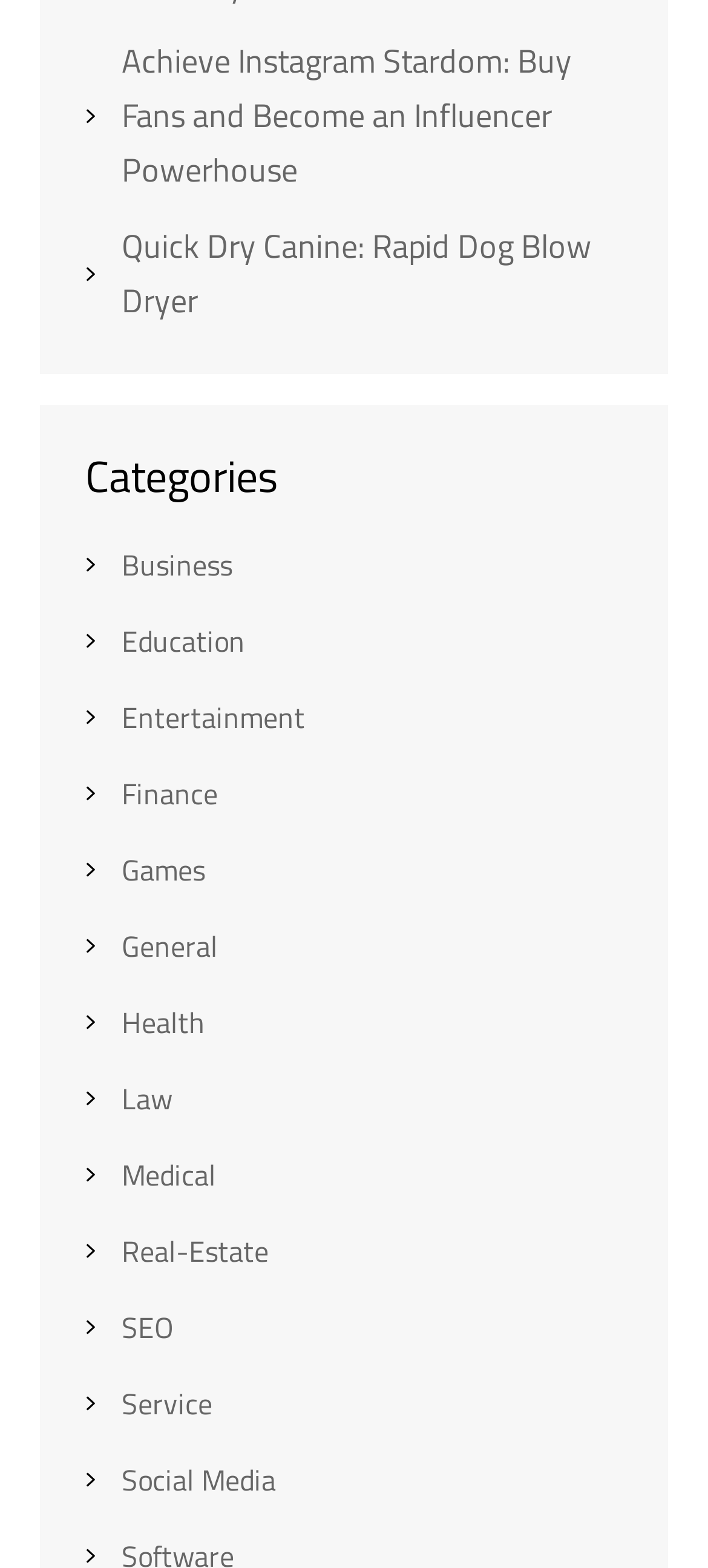Find the bounding box coordinates for the element that must be clicked to complete the instruction: "View the 'Real-Estate' section". The coordinates should be four float numbers between 0 and 1, indicated as [left, top, right, bottom].

[0.172, 0.784, 0.379, 0.812]